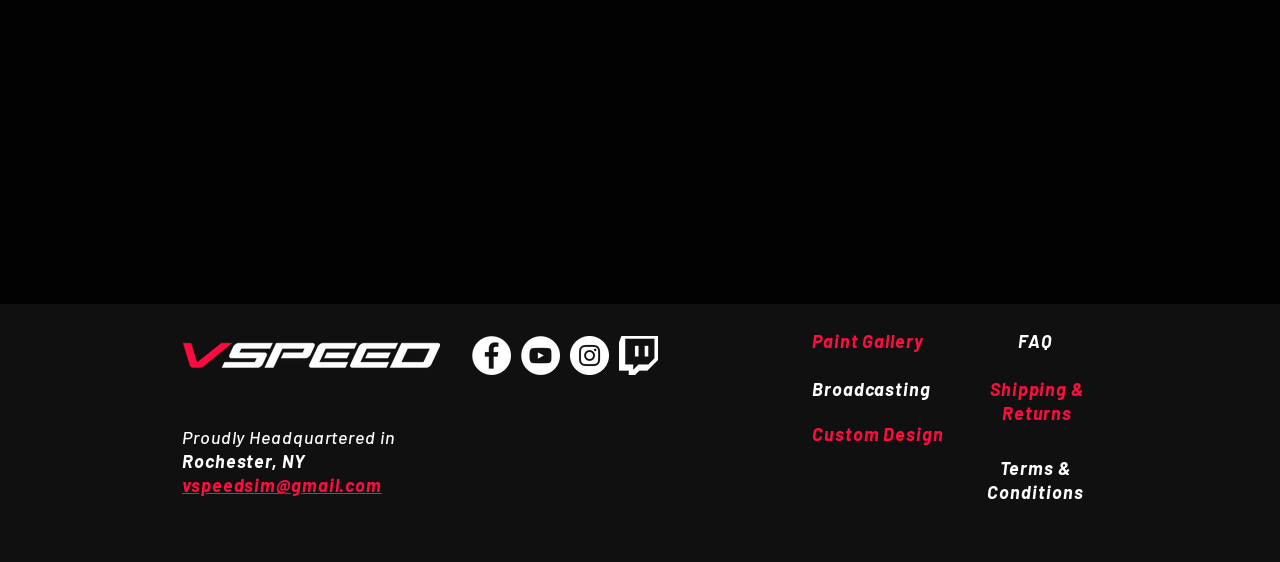Indicate the bounding box coordinates of the element that must be clicked to execute the instruction: "Learn about Shipping & Returns". The coordinates should be given as four float numbers between 0 and 1, i.e., [left, top, right, bottom].

[0.773, 0.673, 0.847, 0.754]